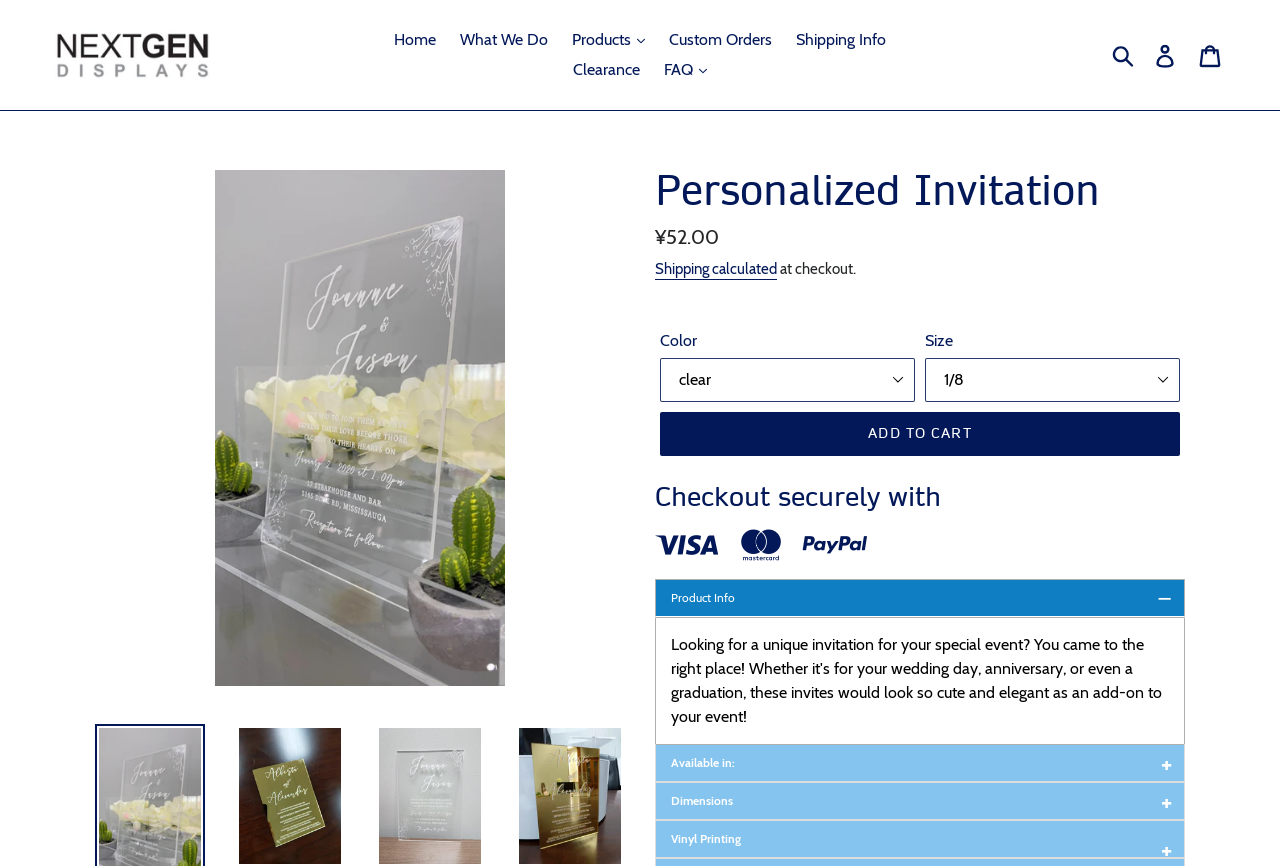Determine the bounding box for the HTML element described here: "FAQ .cls-1{fill:#231f20}". The coordinates should be given as [left, top, right, bottom] with each number being a float between 0 and 1.

[0.511, 0.064, 0.56, 0.098]